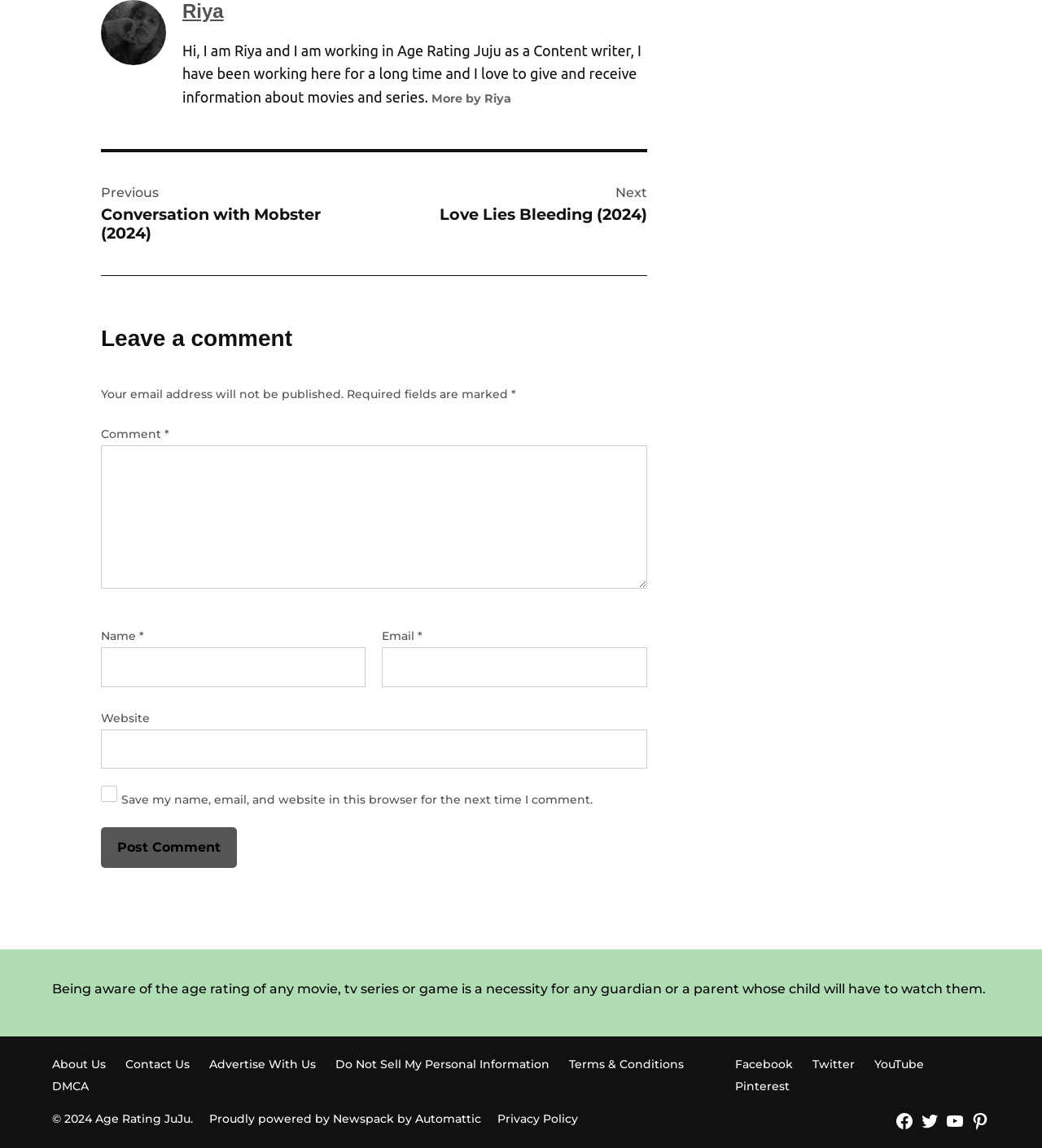What is the title of the movie being discussed?
Give a one-word or short-phrase answer derived from the screenshot.

Spaceman